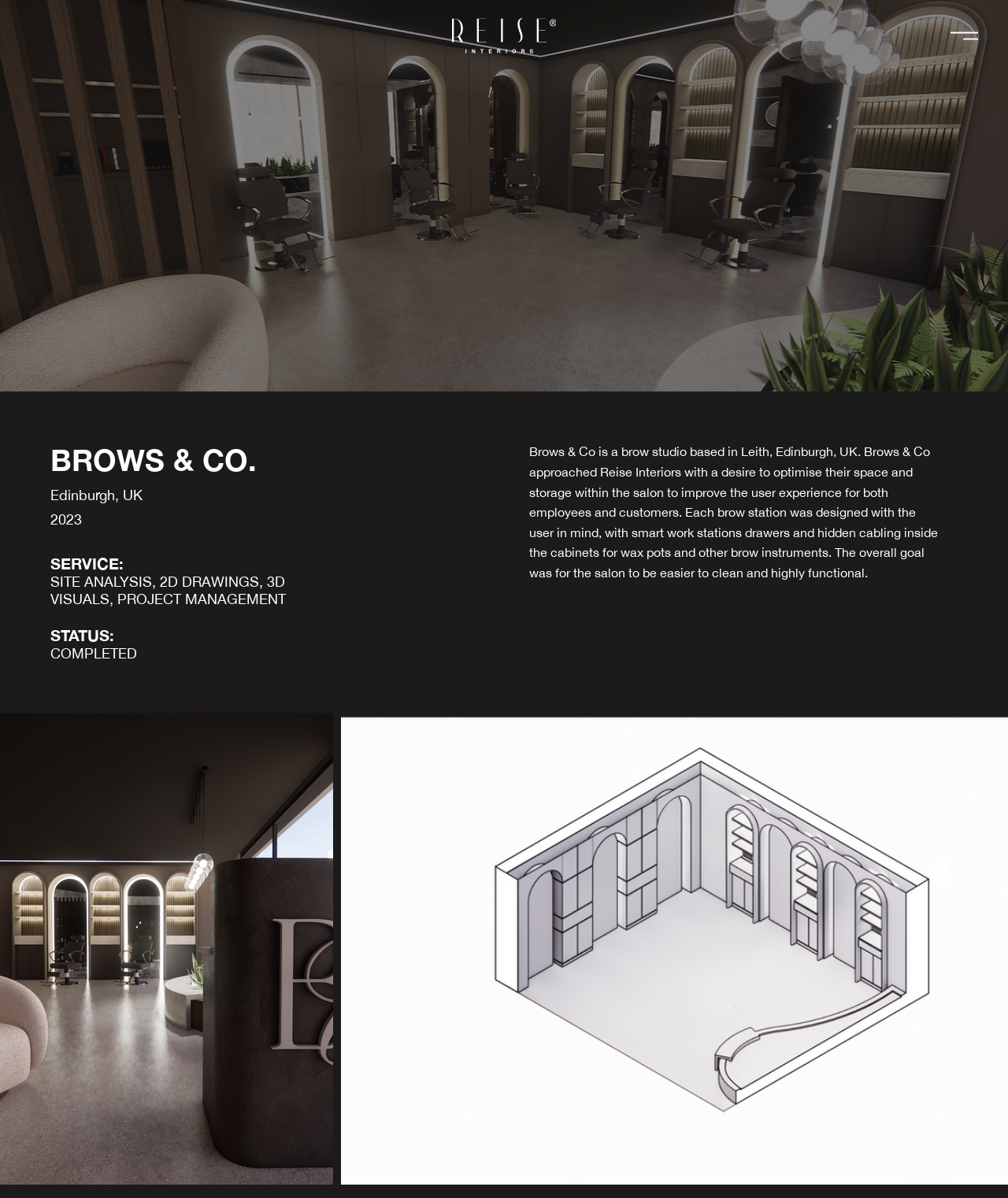What services were provided by Reise Interiors?
Provide a comprehensive and detailed answer to the question.

I found the answer by looking at the text 'SERVICE:' which is followed by a list of services. The services listed are SITE ANALYSIS, 2D DRAWINGS, 3D VISUALS, and PROJECT MANAGEMENT, which suggests that Reise Interiors provided these services to Brows & Co.